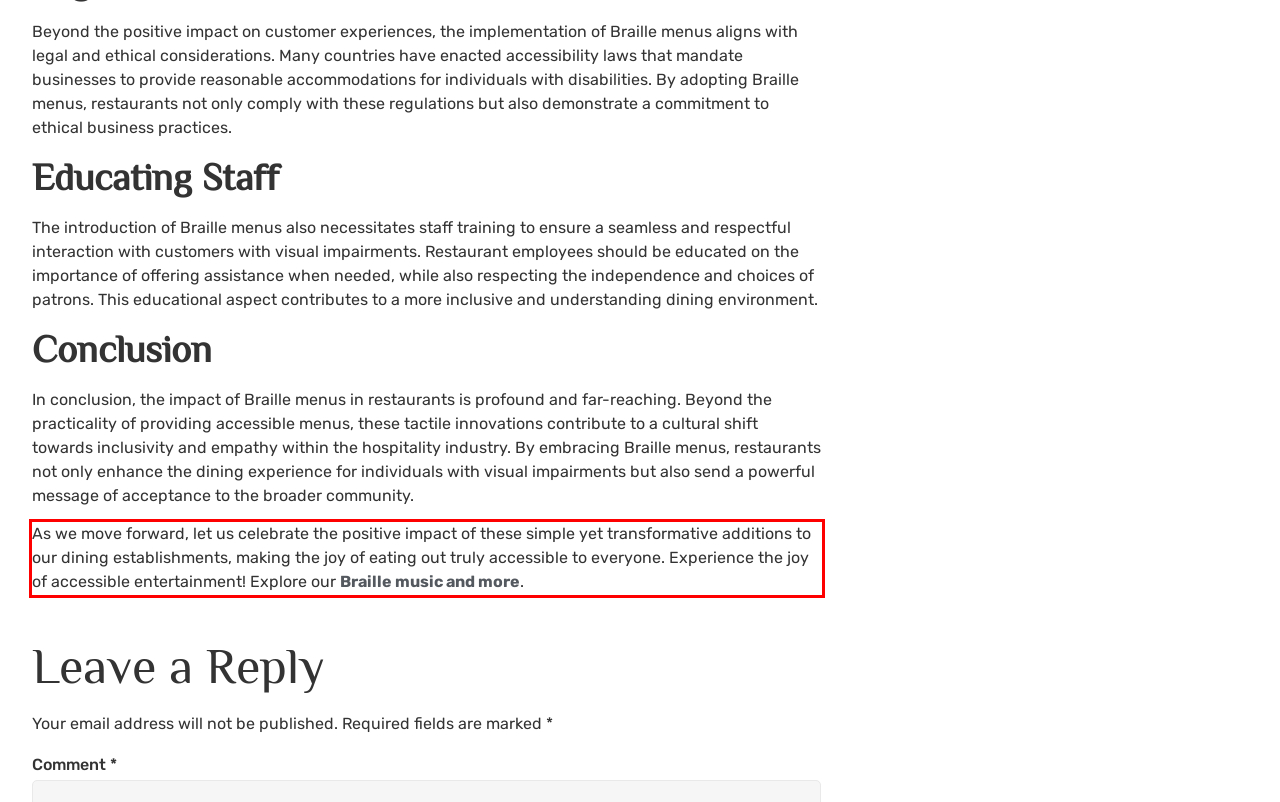Using the webpage screenshot, recognize and capture the text within the red bounding box.

As we move forward, let us celebrate the positive impact of these simple yet transformative additions to our dining establishments, making the joy of eating out truly accessible to everyone. Experience the joy of accessible entertainment! Explore our Braille music and more.